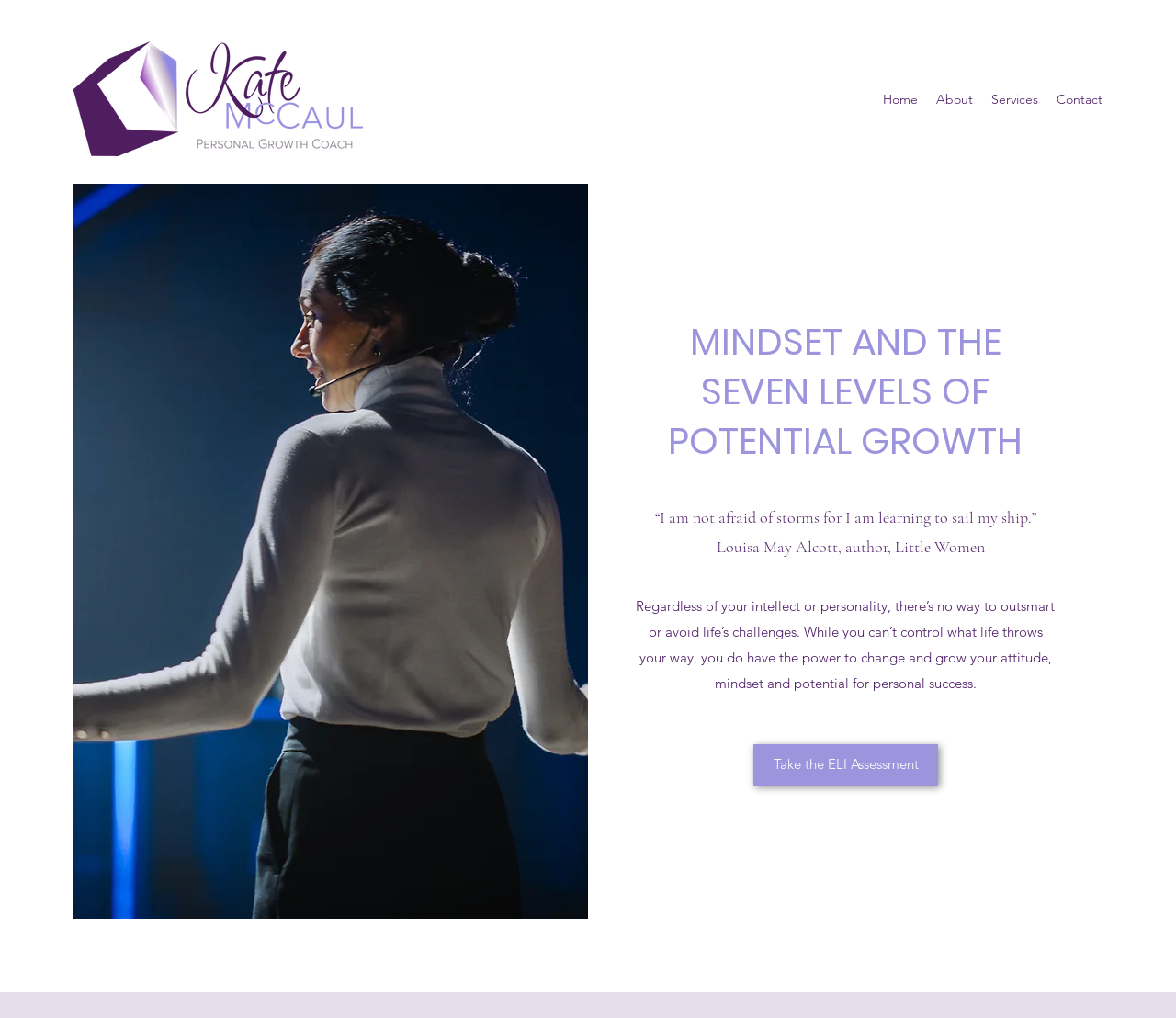What is the topic of the main heading on the webpage?
Refer to the screenshot and answer in one word or phrase.

Mindset and Potential Growth